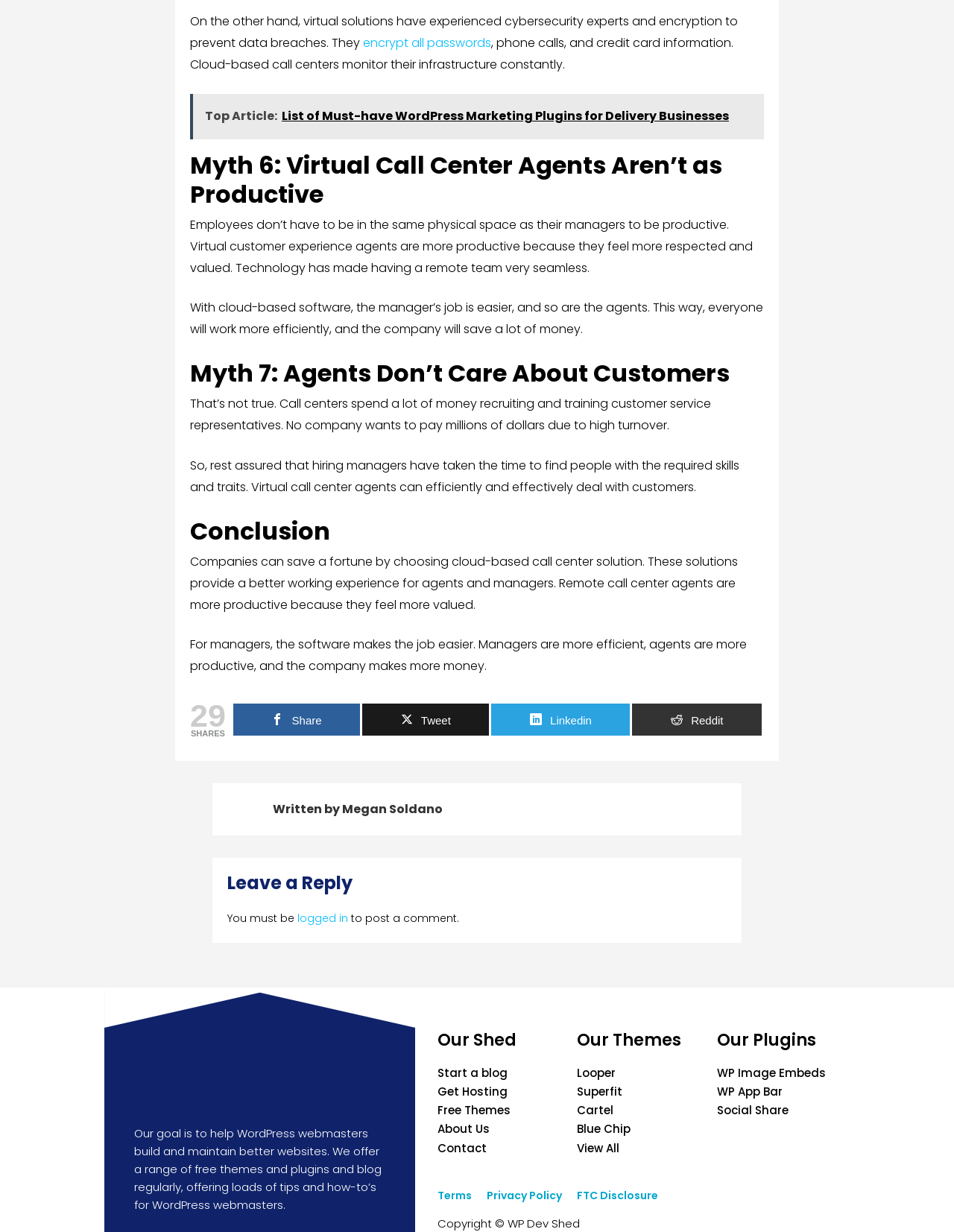Extract the bounding box coordinates for the UI element described by the text: "Health". The coordinates should be in the form of [left, top, right, bottom] with values between 0 and 1.

None